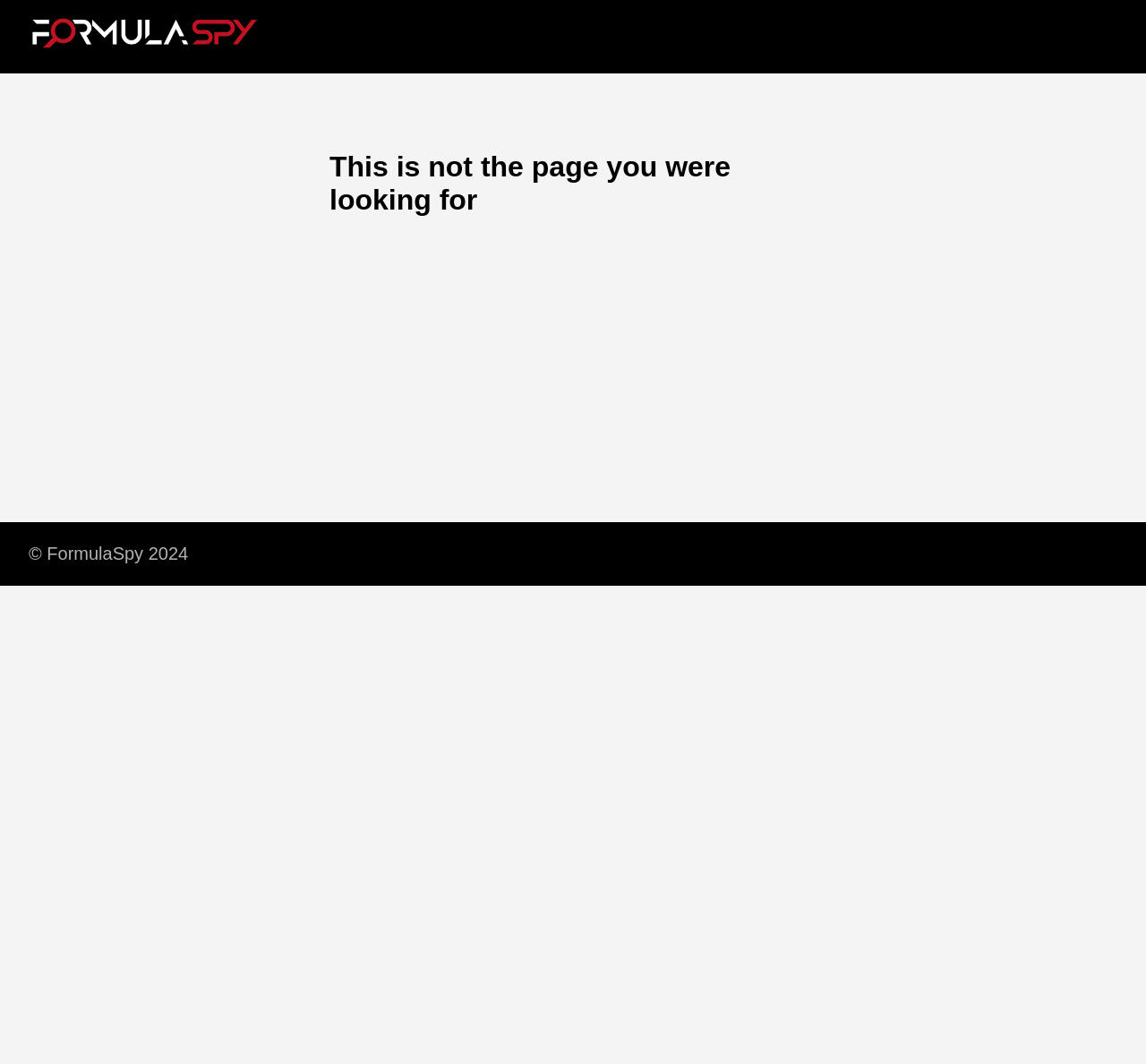Give a one-word or phrase response to the following question: How many link elements are there on the webpage?

2